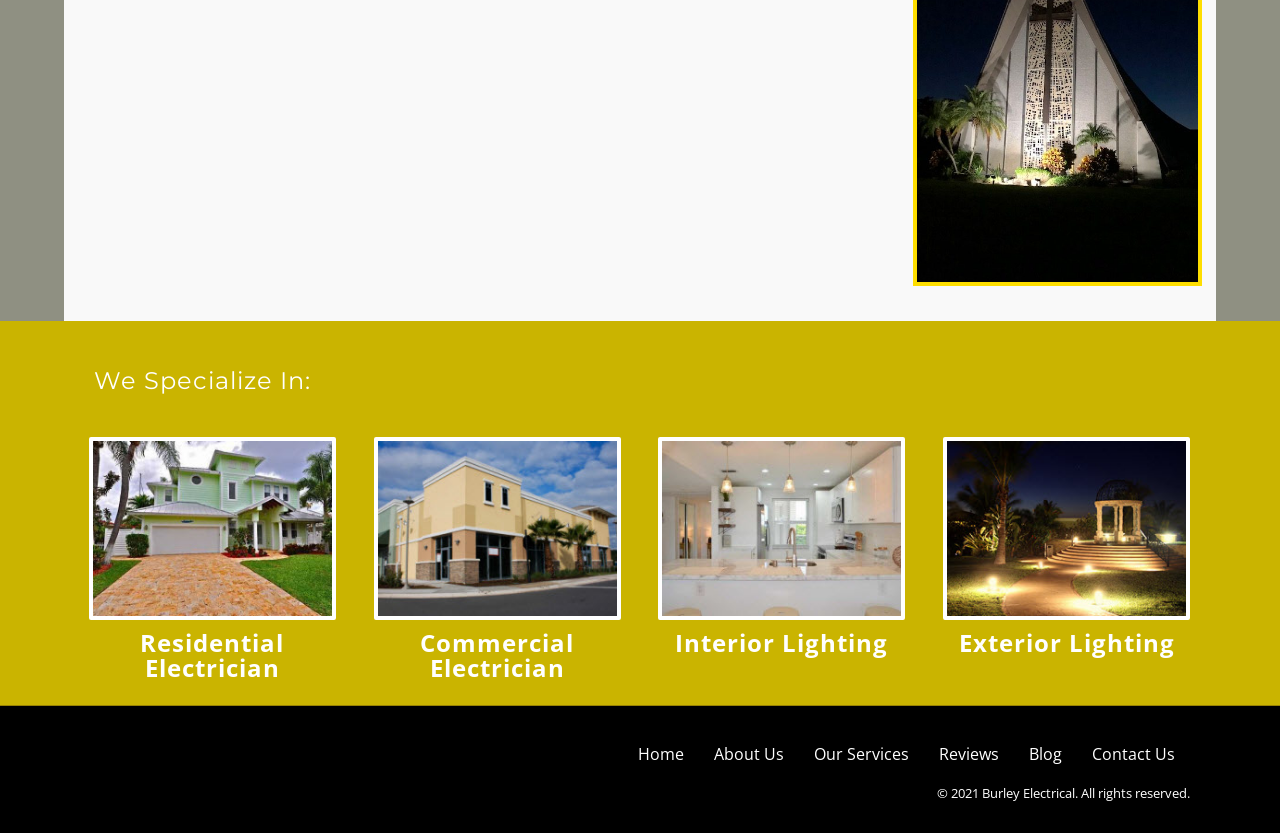Please answer the following question using a single word or phrase: What is the purpose of the images on the webpage?

To illustrate services